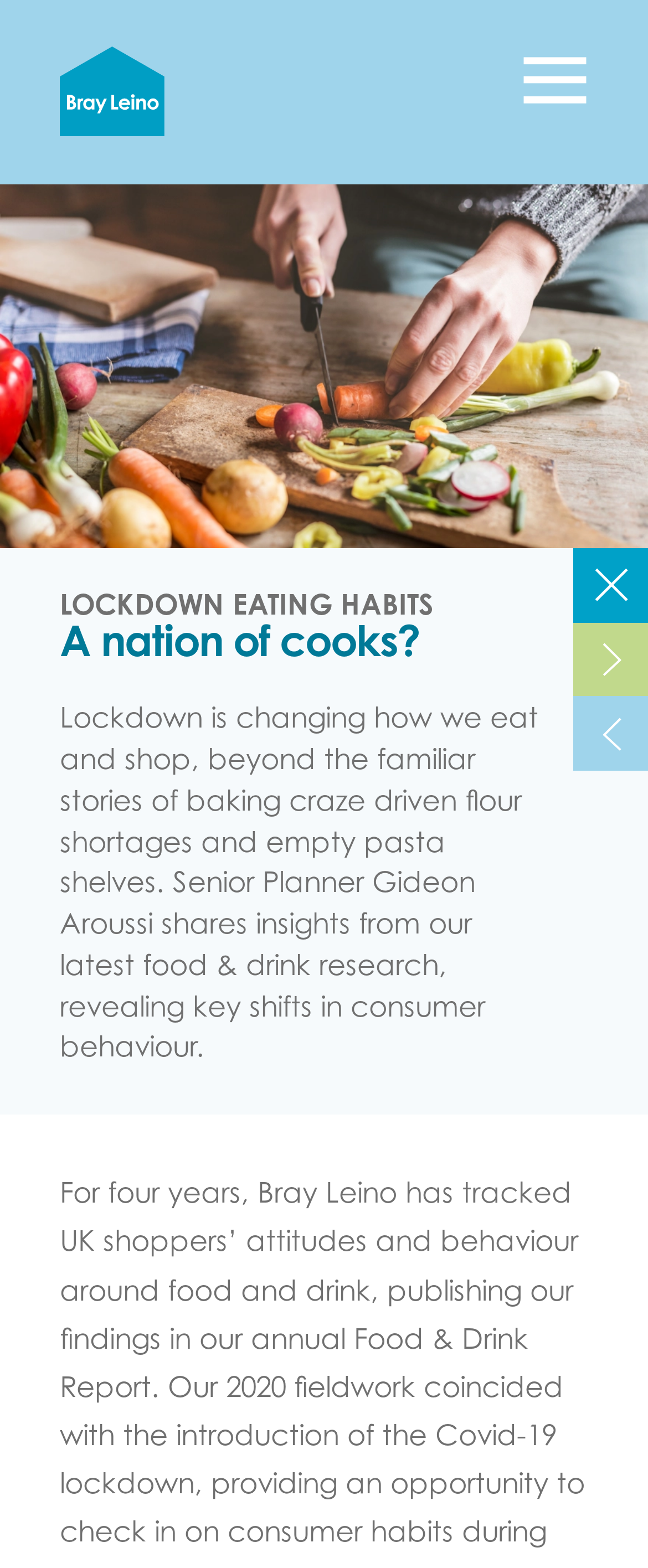What is the purpose of the button in the top-right corner?
Look at the image and provide a short answer using one word or a phrase.

Menu toggle